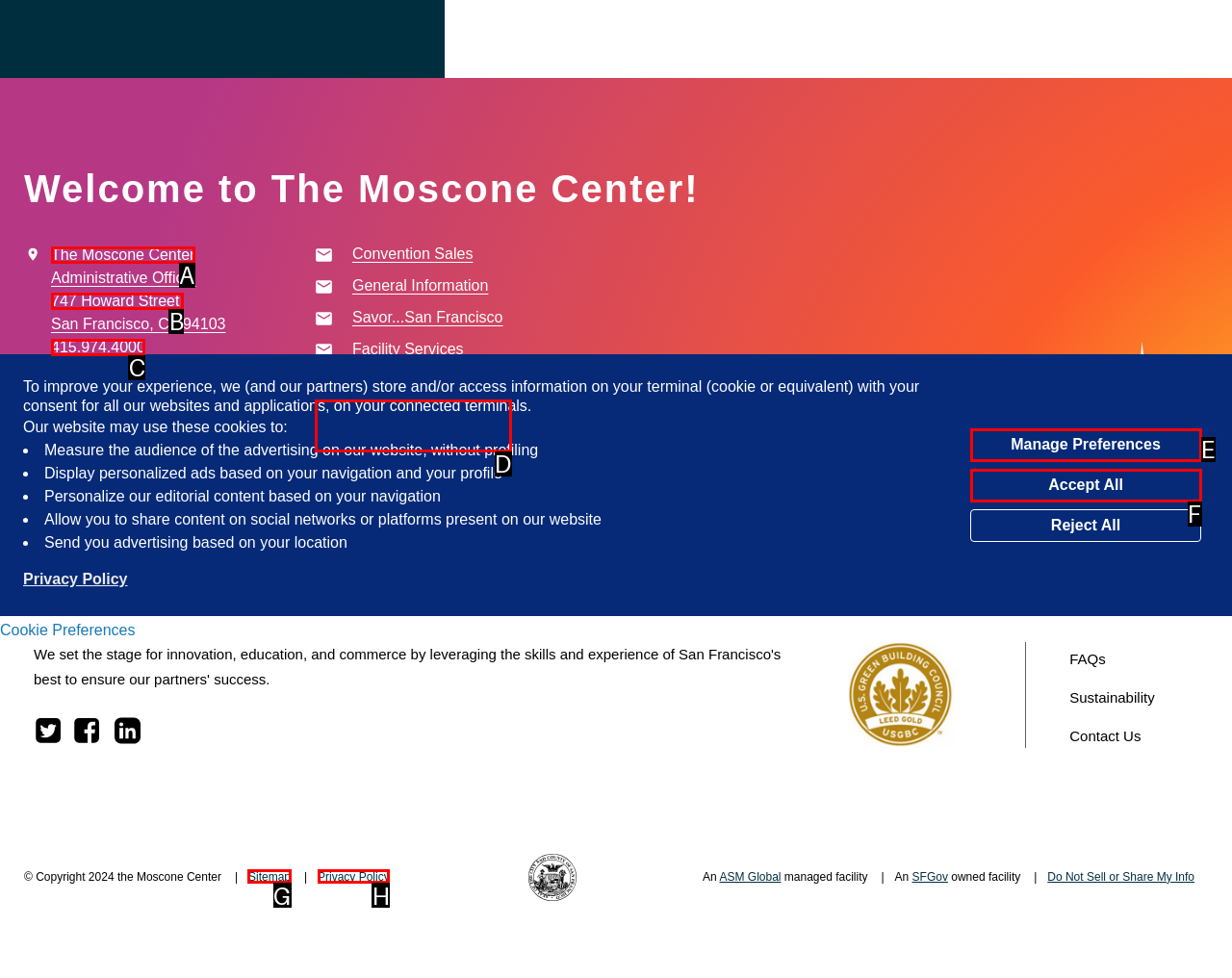Given the description: Sitemap, identify the corresponding option. Answer with the letter of the appropriate option directly.

G